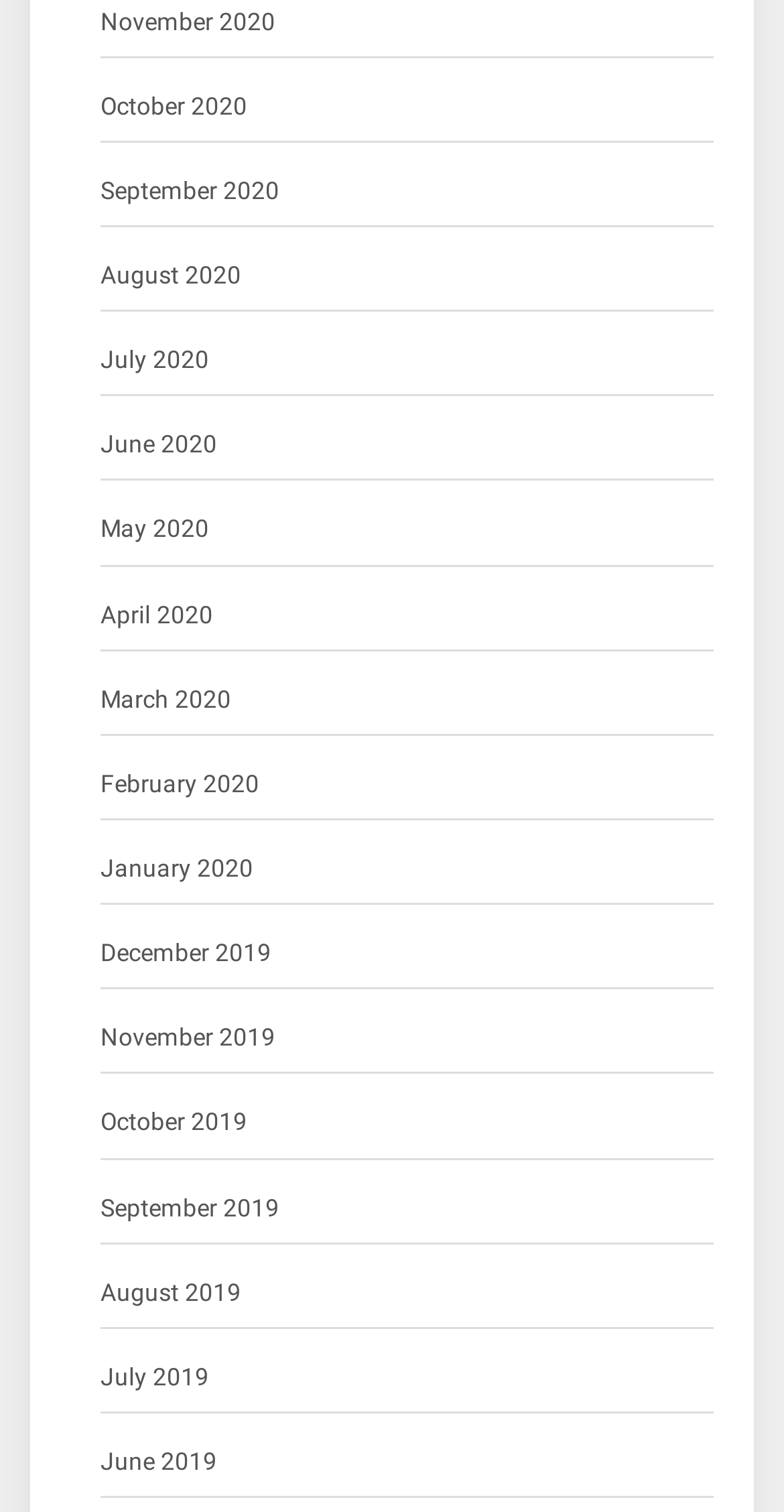Using details from the image, please answer the following question comprehensively:
How many months are listed in 2020?

I counted the number of links with '2020' in their text and found that there are 12 months listed in 2020, from January to December.